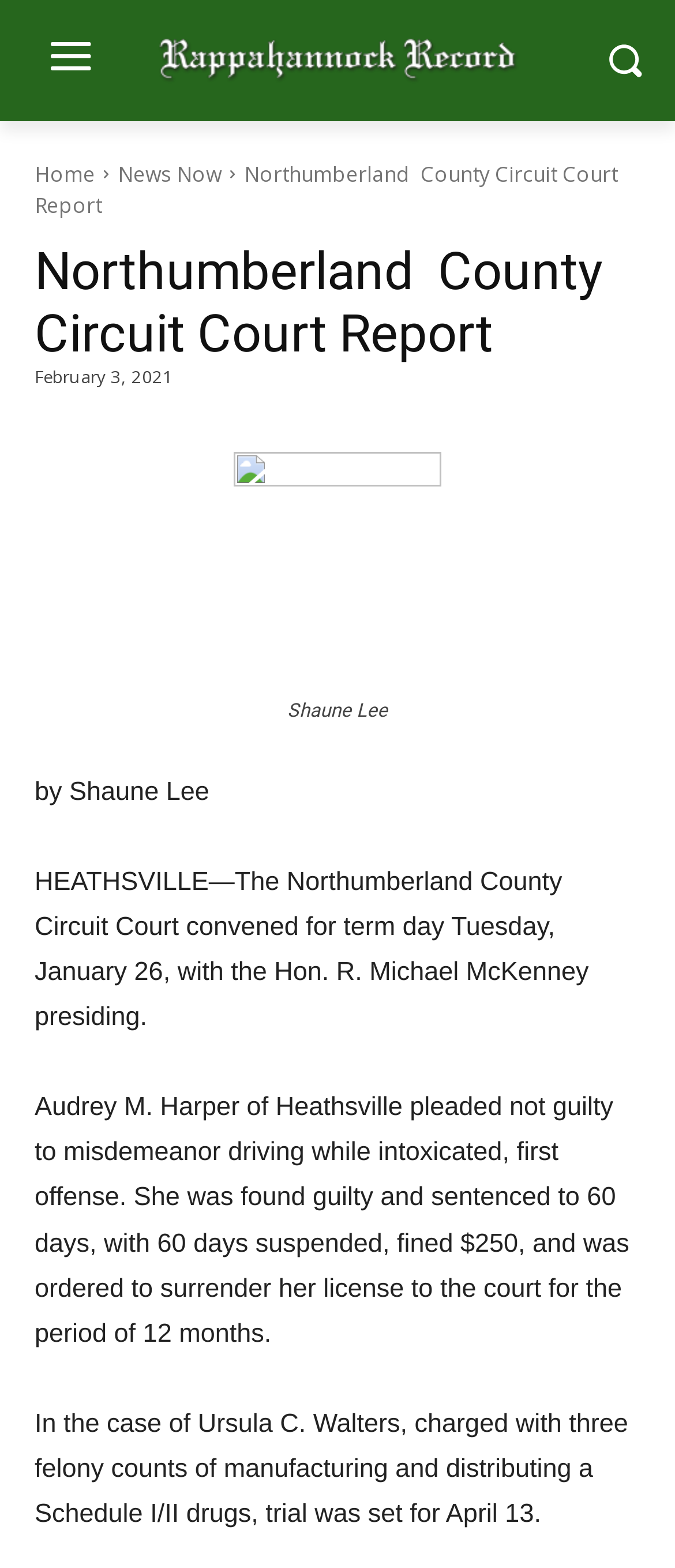Please find the bounding box for the UI element described by: "News Now".

[0.174, 0.101, 0.328, 0.12]